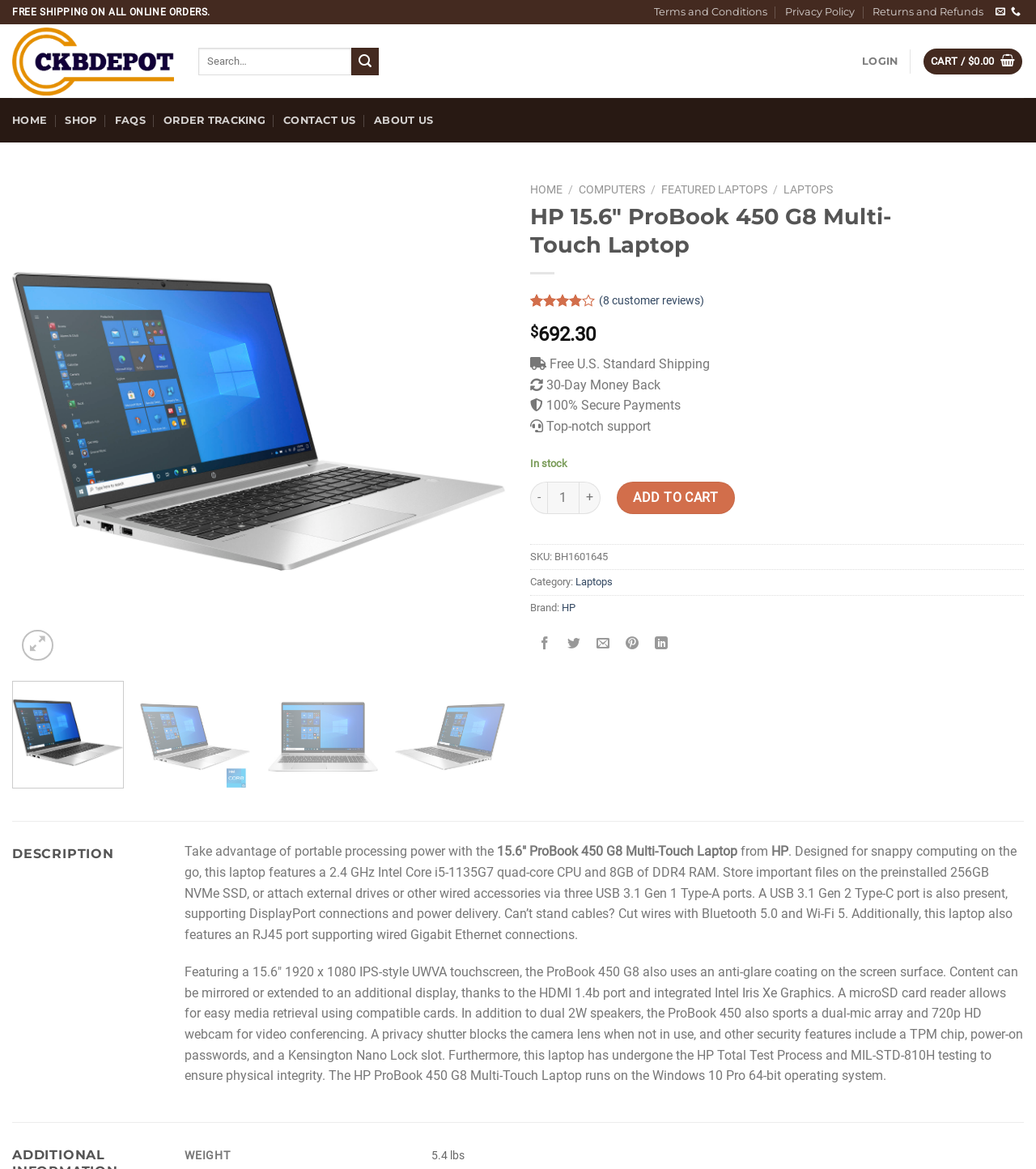Give a one-word or one-phrase response to the question:
What is the shipping policy for this laptop?

Free standard shipping to continental United States